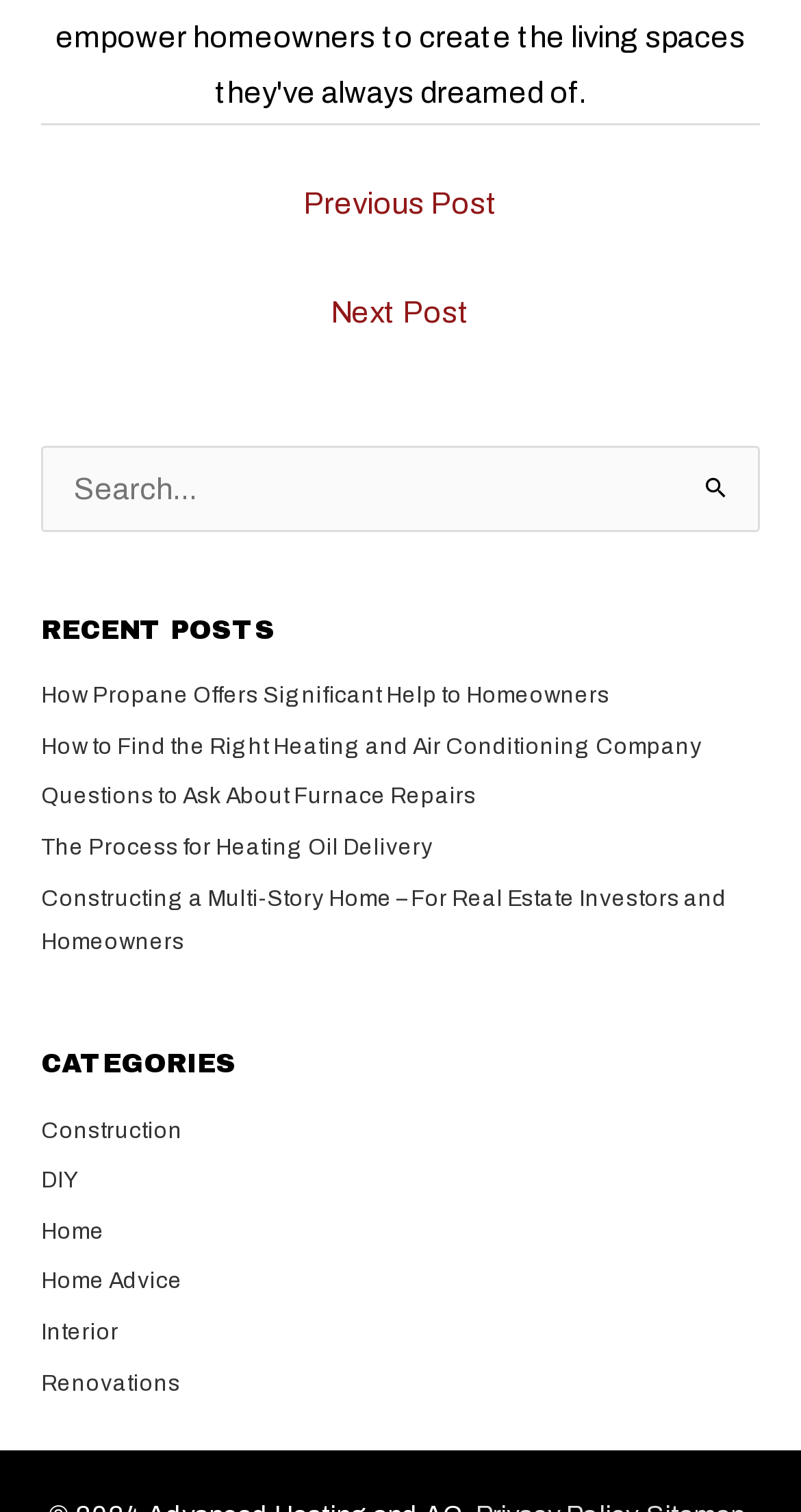Identify the bounding box for the UI element that is described as follows: "PSTEC Mentoring".

None